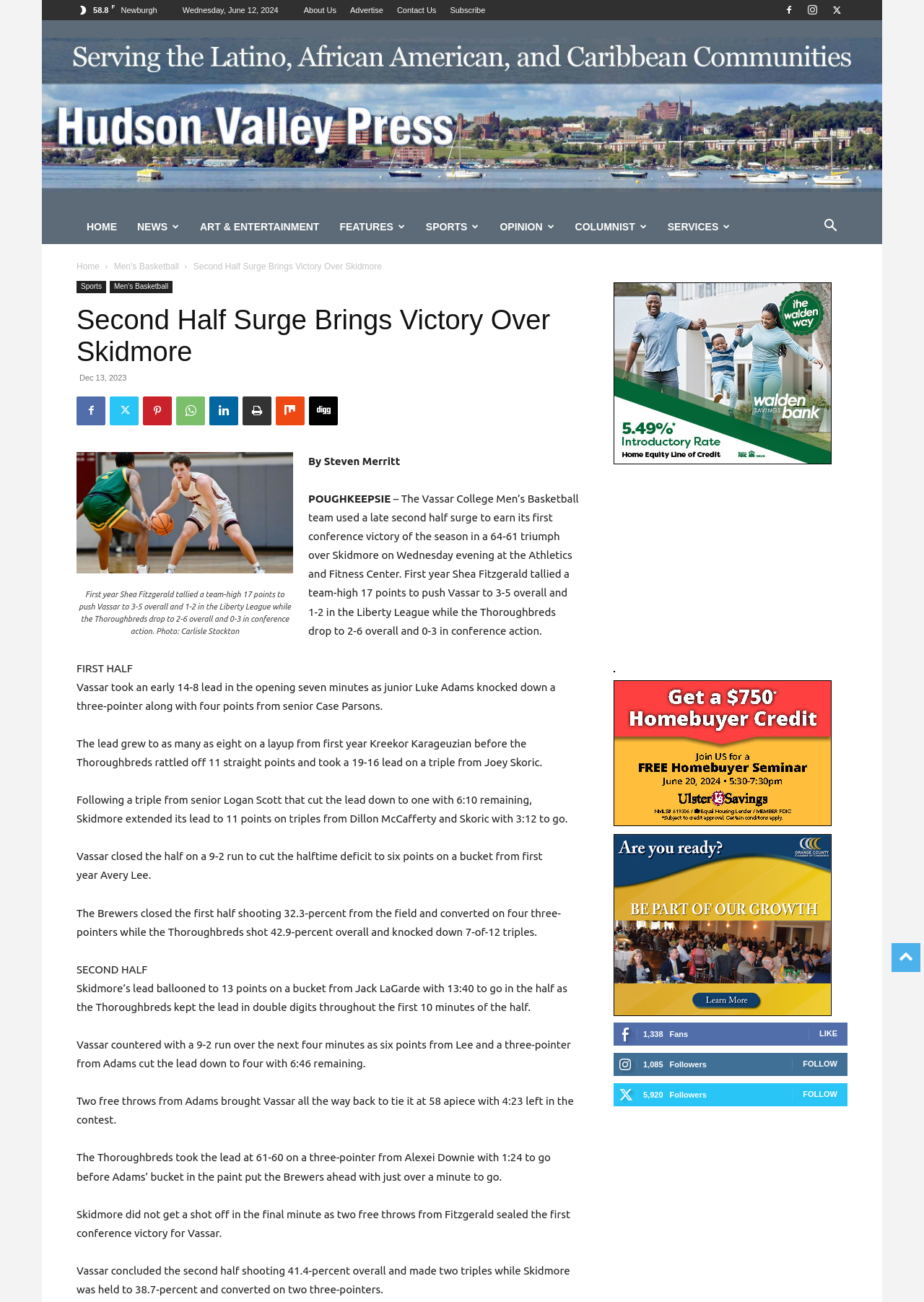What is the score of the basketball game mentioned in the article?
Please respond to the question with a detailed and well-explained answer.

I found the answer by reading the article content, specifically the sentence '– The Vassar College Men’s Basketball team used a late second half surge to earn its first conference victory of the season in a 64-61 triumph over Skidmore on Wednesday evening at the Athletics and Fitness Center.'